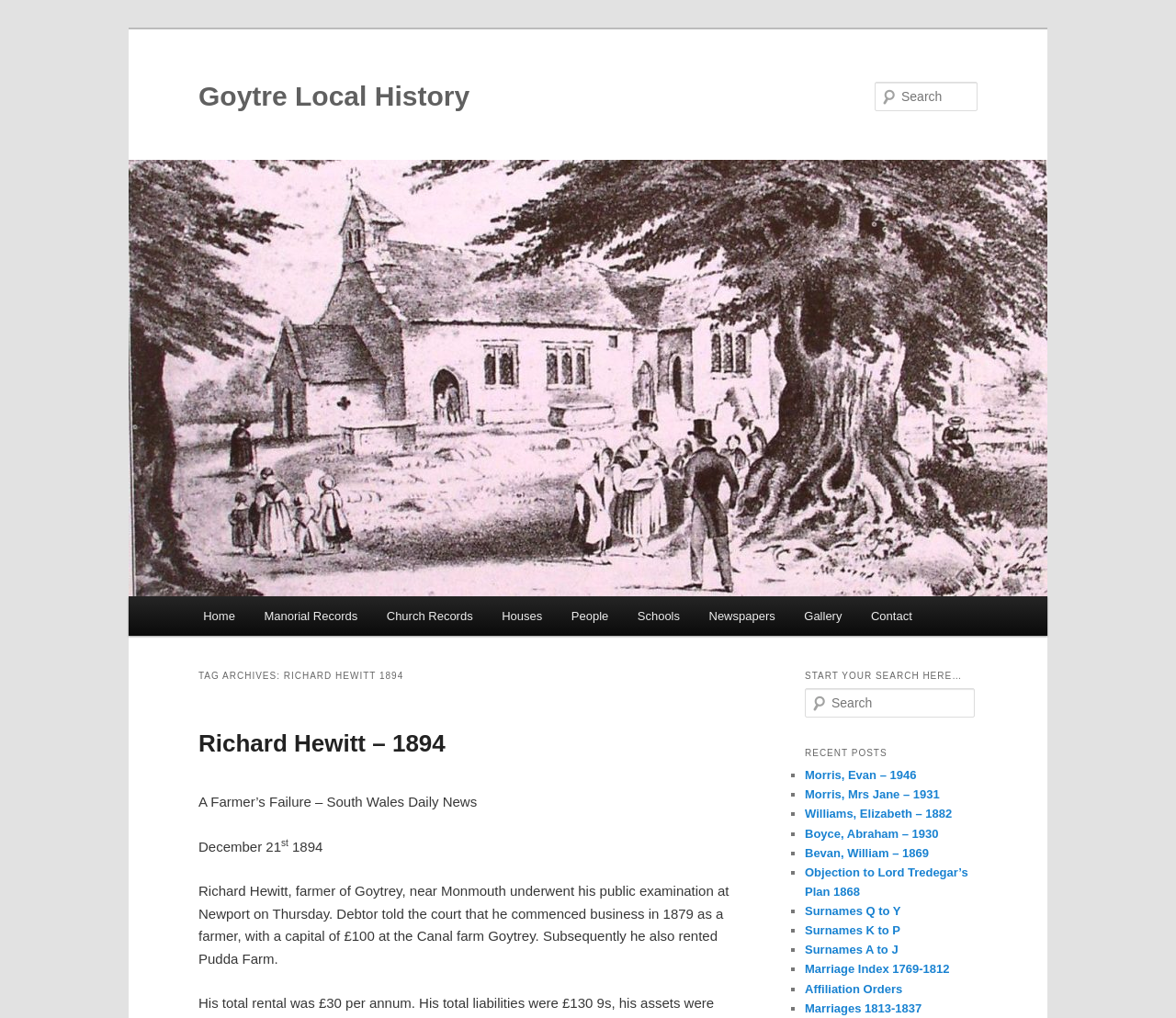Please determine the bounding box coordinates for the UI element described here. Use the format (top-left x, top-left y, bottom-right x, bottom-right y) with values bounded between 0 and 1: Goytre Local History

[0.169, 0.079, 0.399, 0.109]